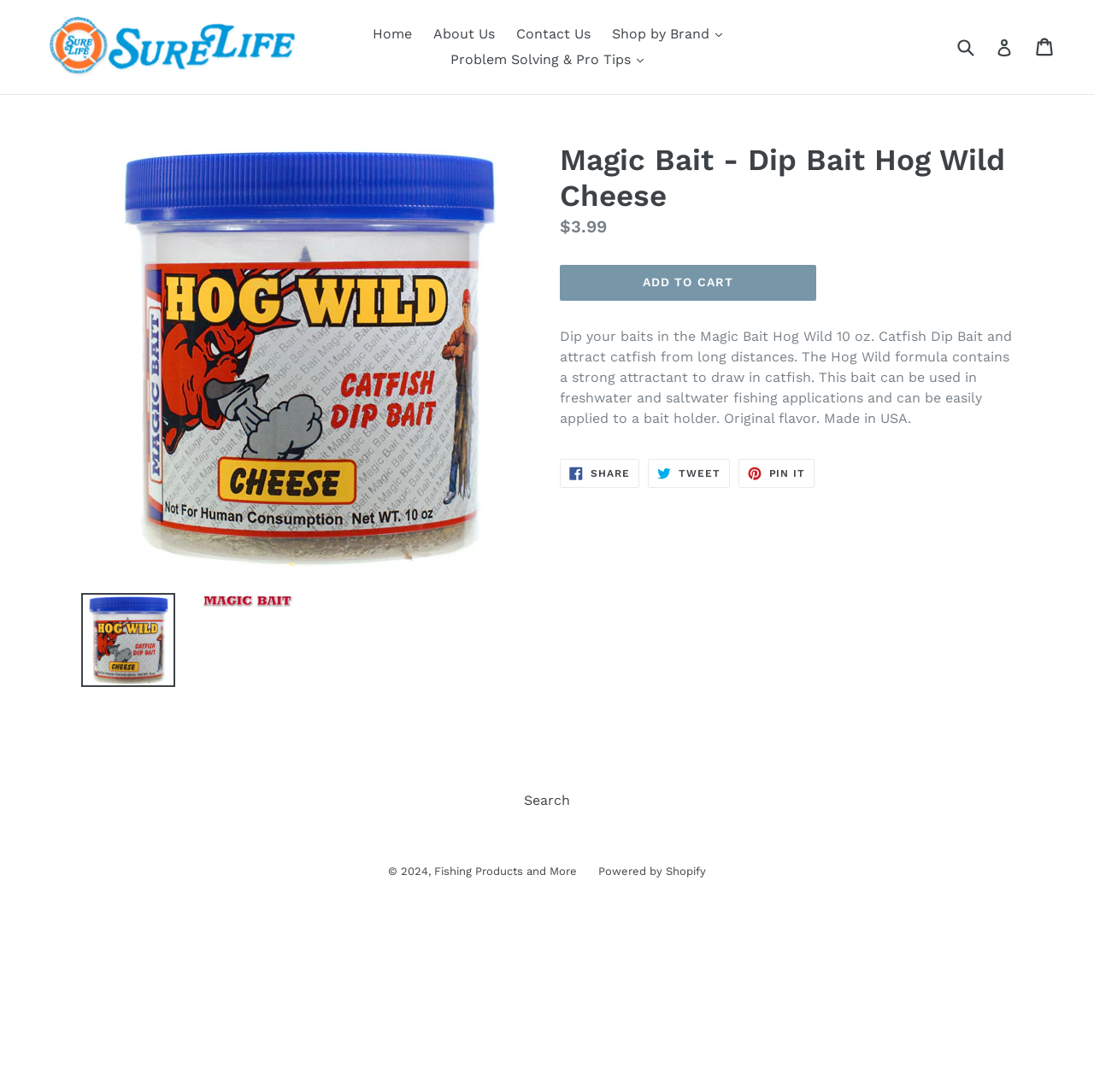Please extract the primary headline from the webpage.

Magic Bait - Dip Bait Hog Wild Cheese